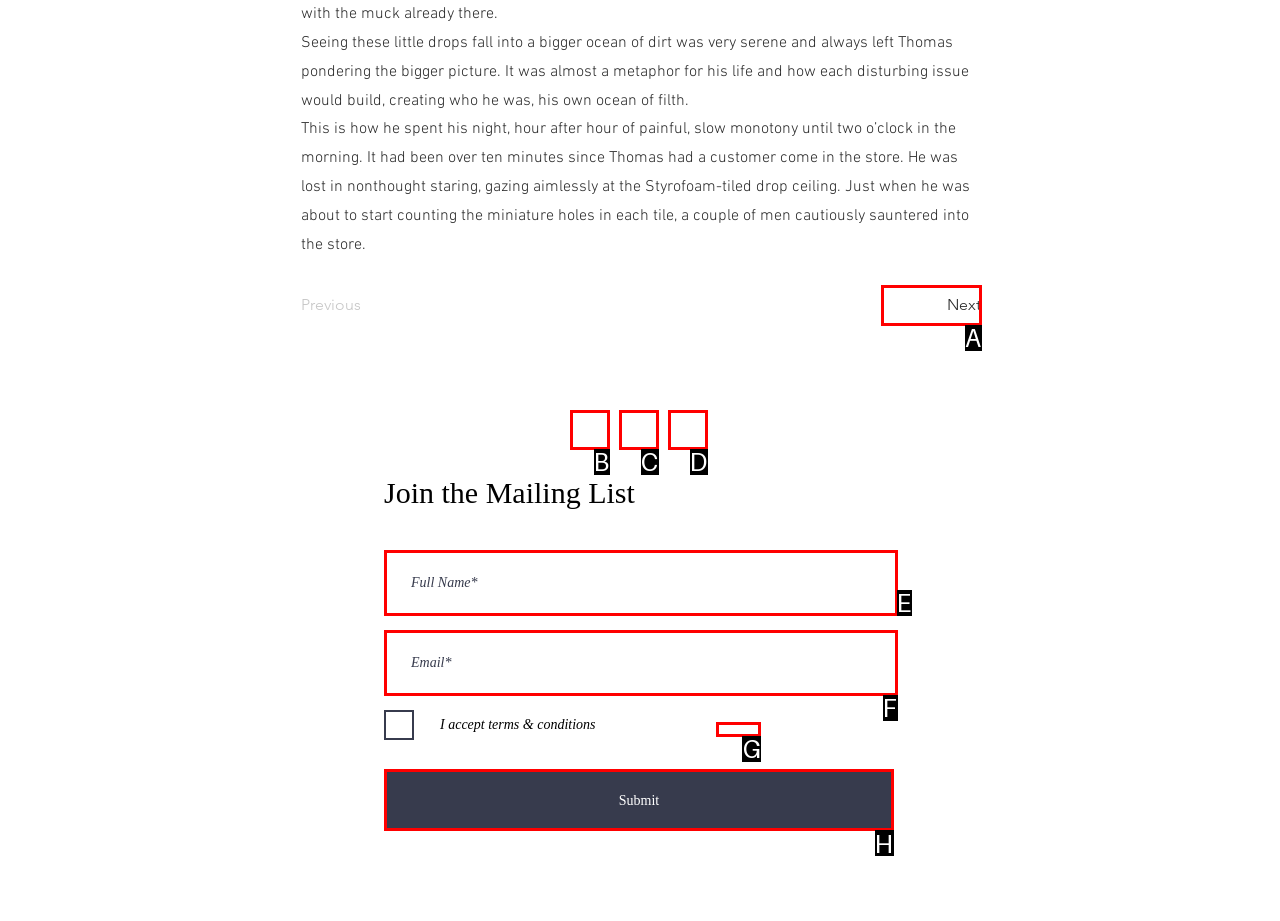For the task: Read 'Male Diet to Boost Libido and Sex Life', tell me the letter of the option you should click. Answer with the letter alone.

None